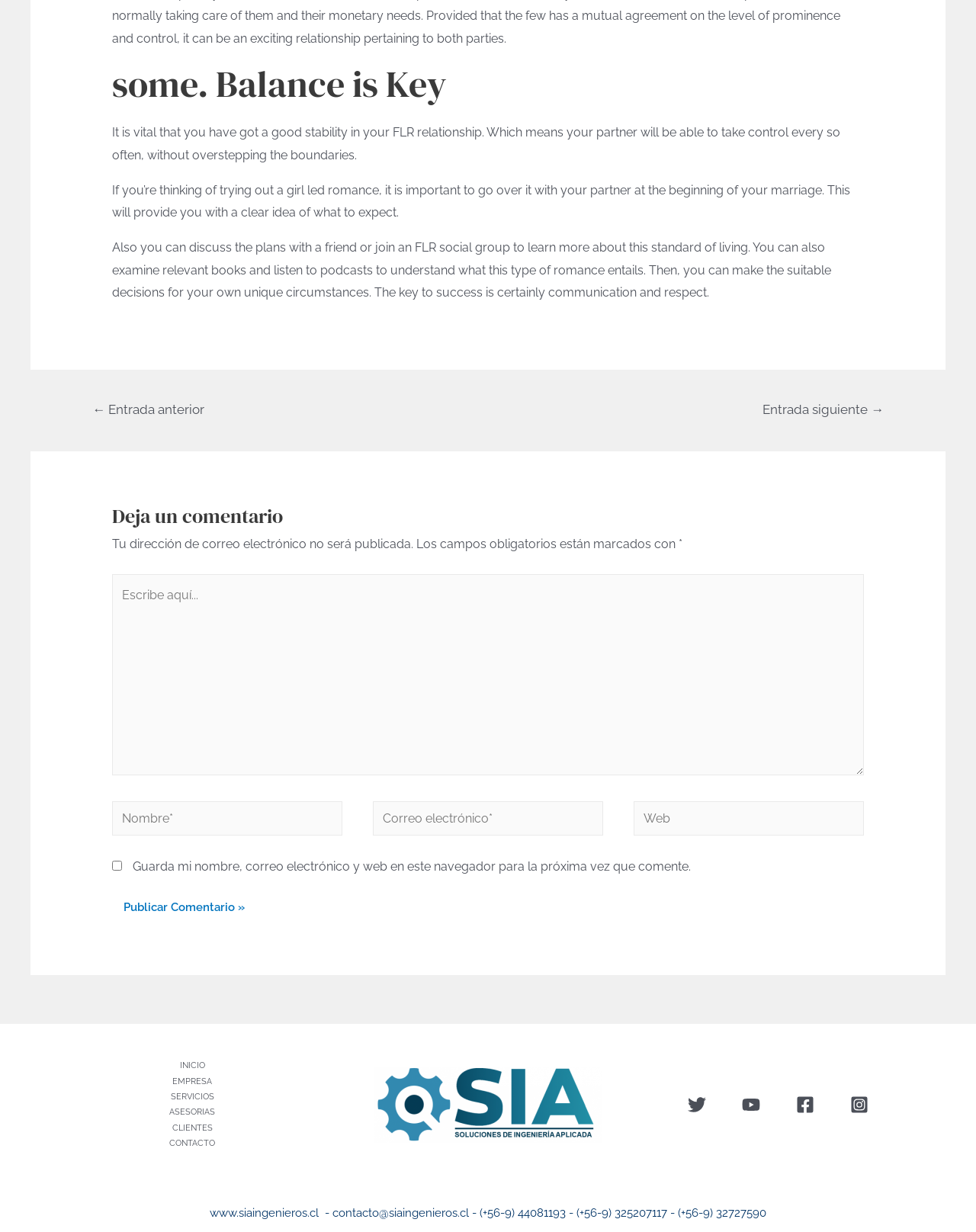Based on what you see in the screenshot, provide a thorough answer to this question: What social media platforms are linked in the footer?

The footer section of the webpage contains links to the website's social media profiles on Twitter, YouTube, Facebook, and Instagram, allowing users to connect with the website on these platforms.